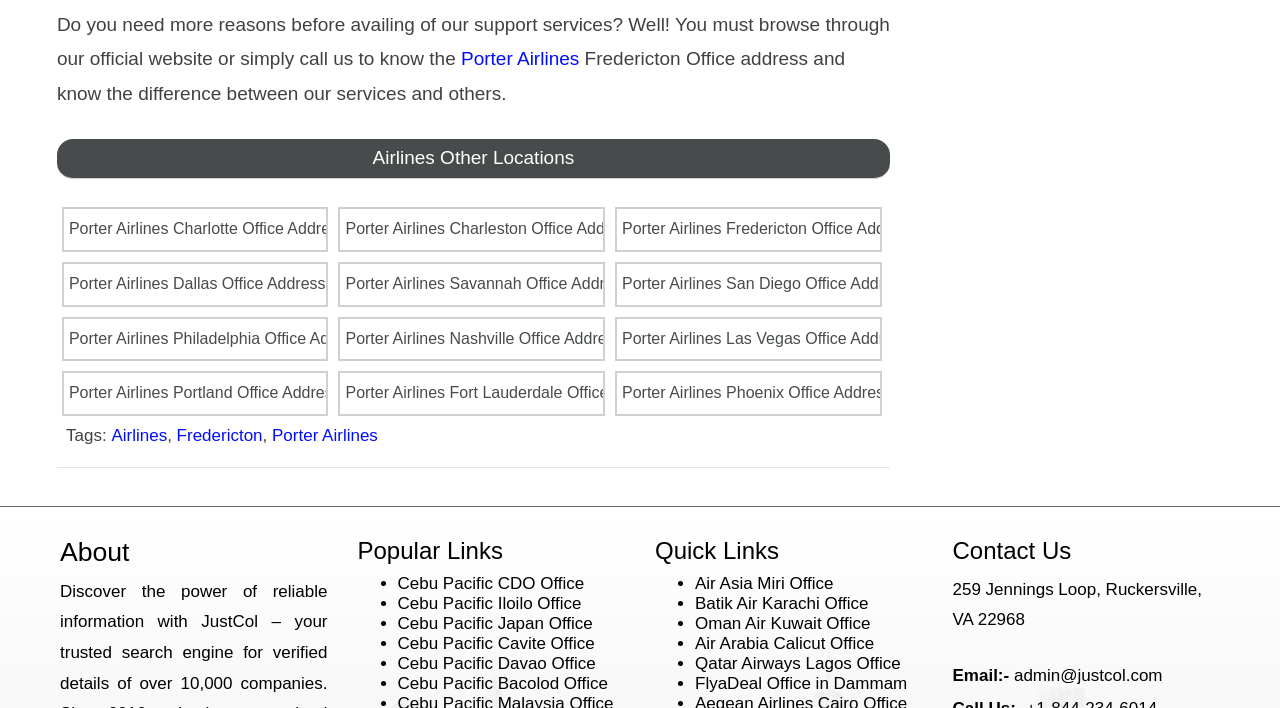What is the email address listed on the Contact Us section?
Give a detailed response to the question by analyzing the screenshot.

I looked at the Contact Us section and found the email address 'admin@justcol.com' listed.